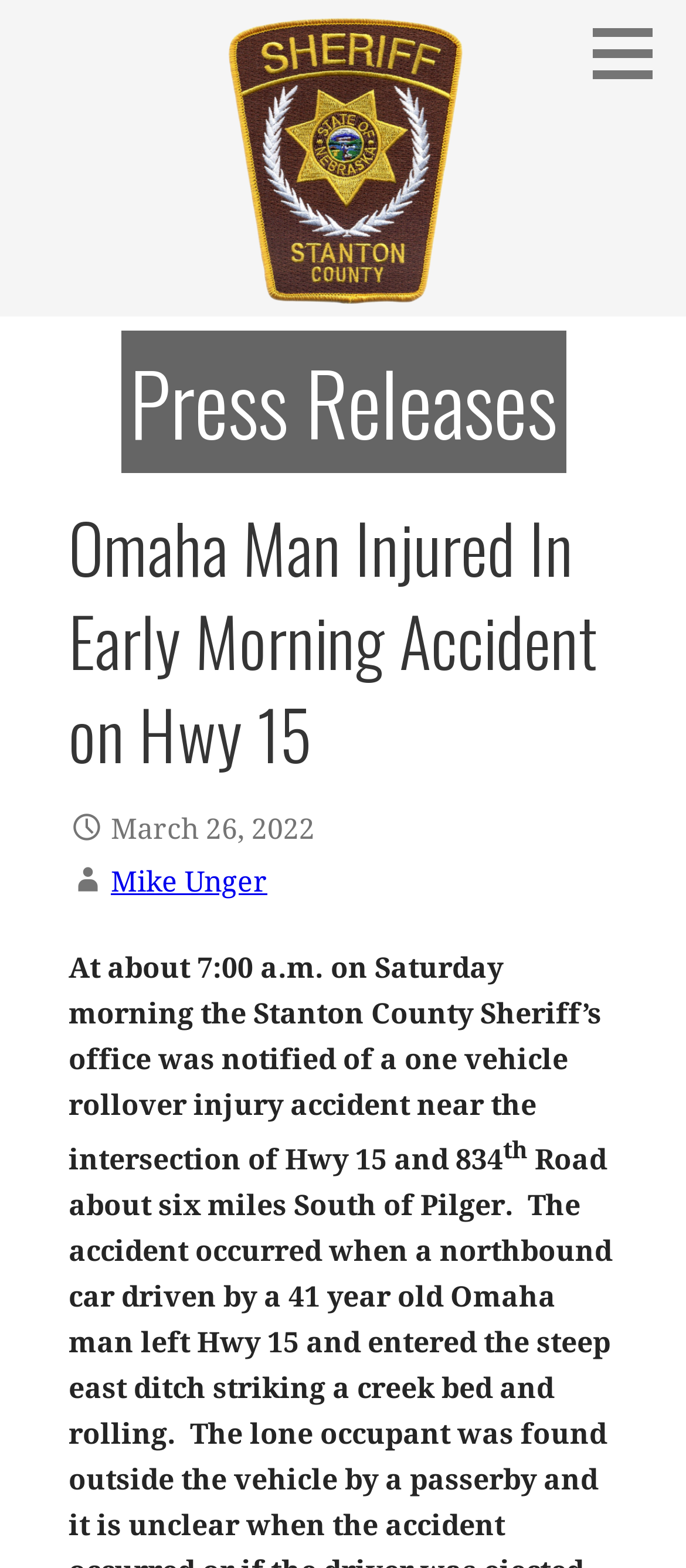Given the description "parent_node: STANTON COUNTY SHERIFF", determine the bounding box of the corresponding UI element.

[0.269, 0.089, 0.731, 0.11]